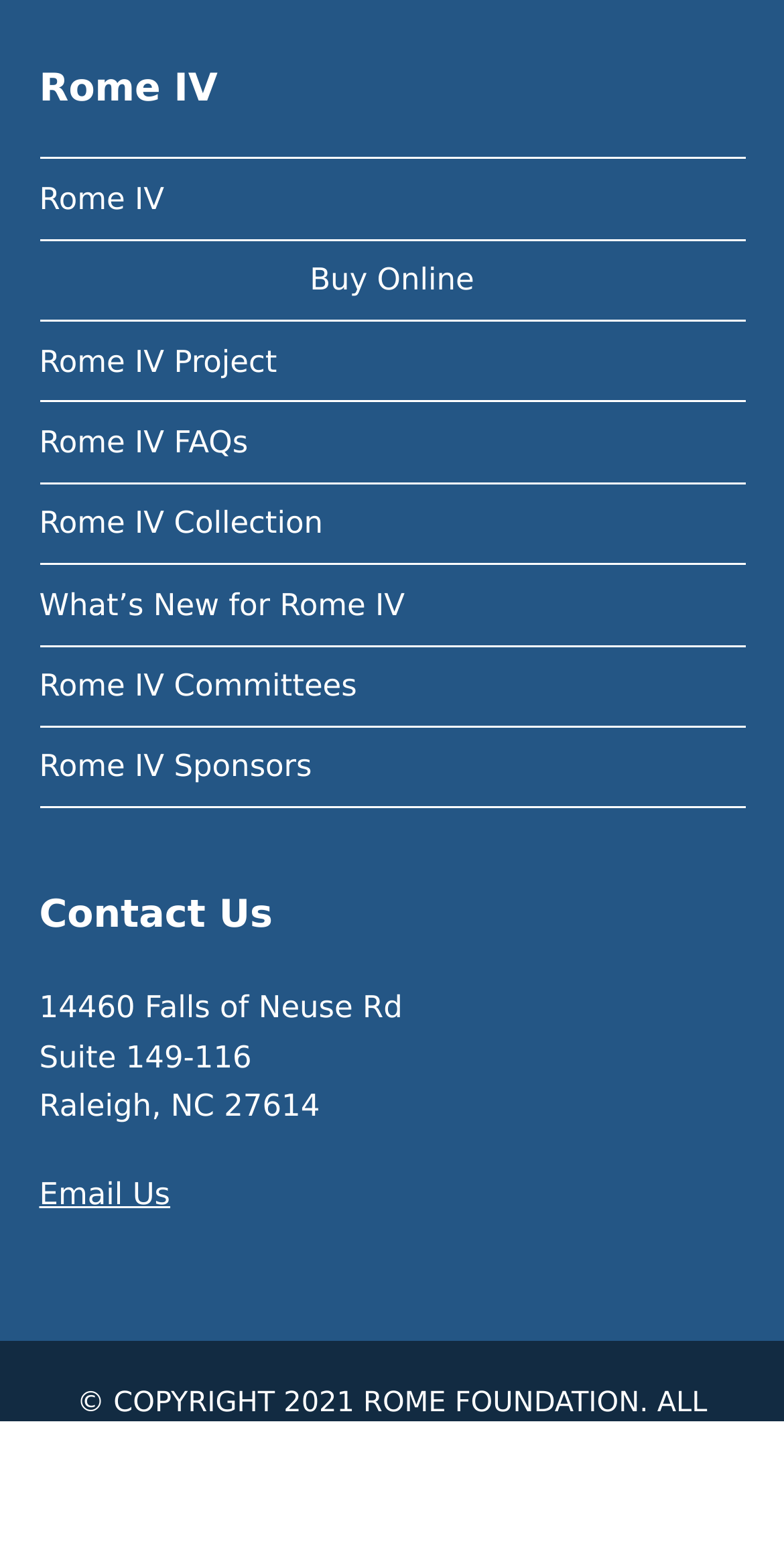How many links are there in the top section?
Give a single word or phrase answer based on the content of the image.

7